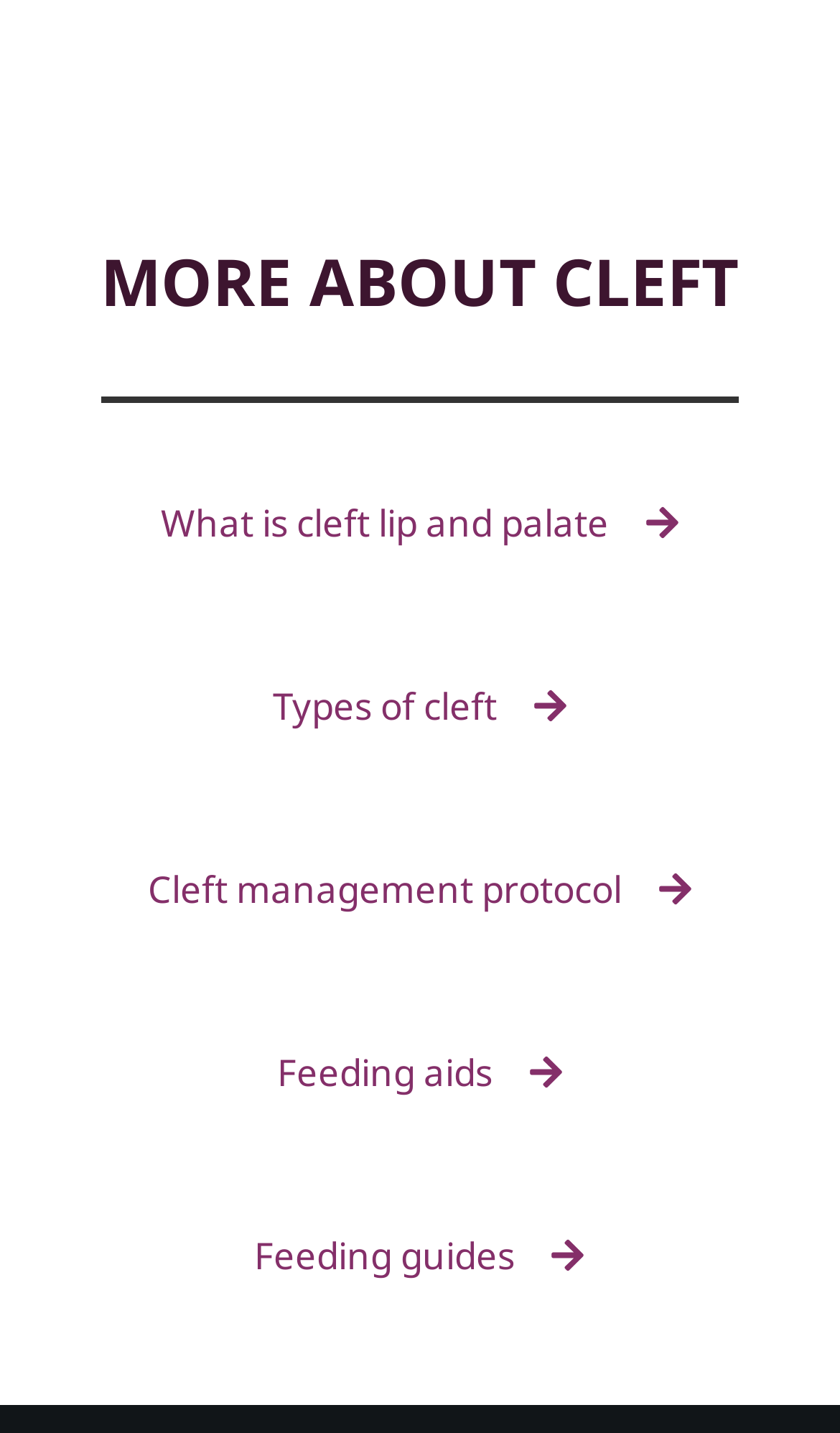Identify the bounding box for the element characterized by the following description: "504-608-0825".

None